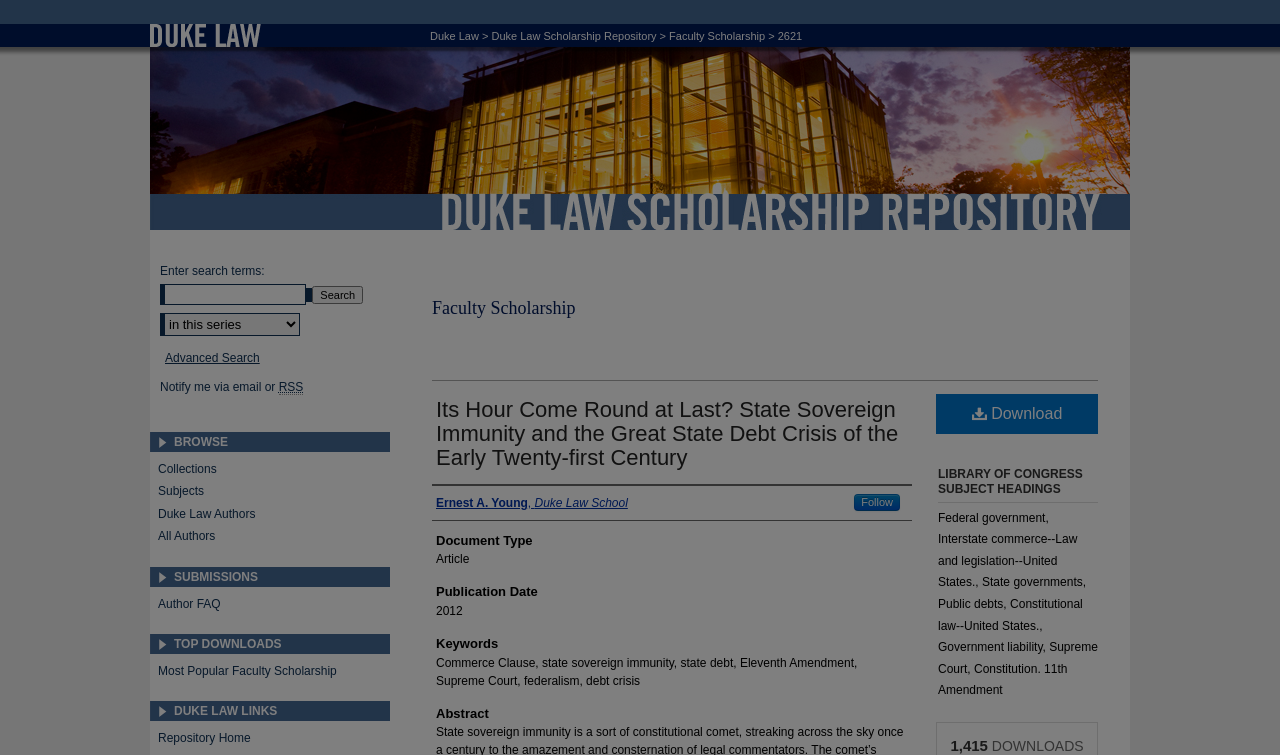How many downloads does the article have?
By examining the image, provide a one-word or phrase answer.

1,415